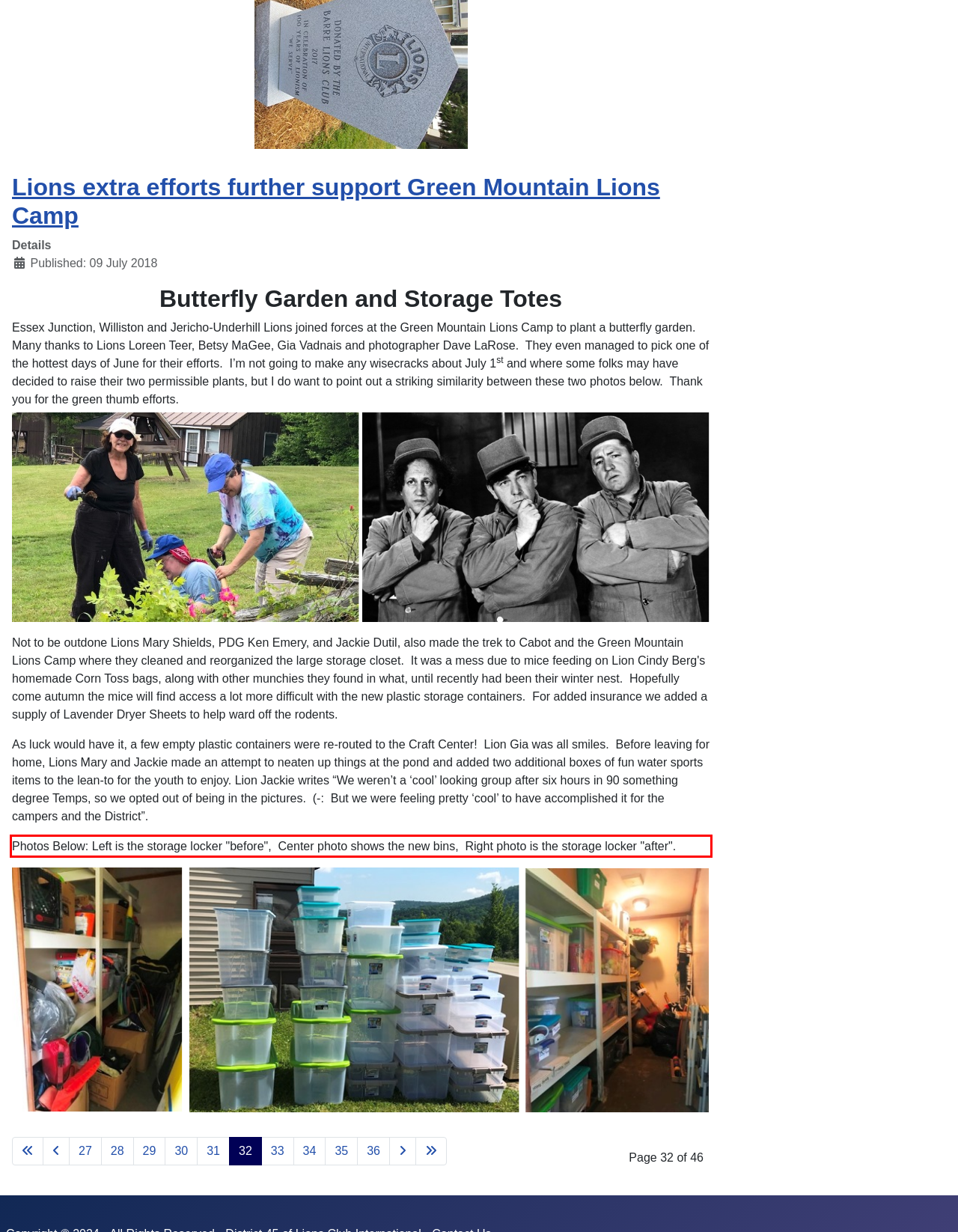Observe the screenshot of the webpage, locate the red bounding box, and extract the text content within it.

Photos Below: Left is the storage locker "before", Center photo shows the new bins, Right photo is the storage locker "after".